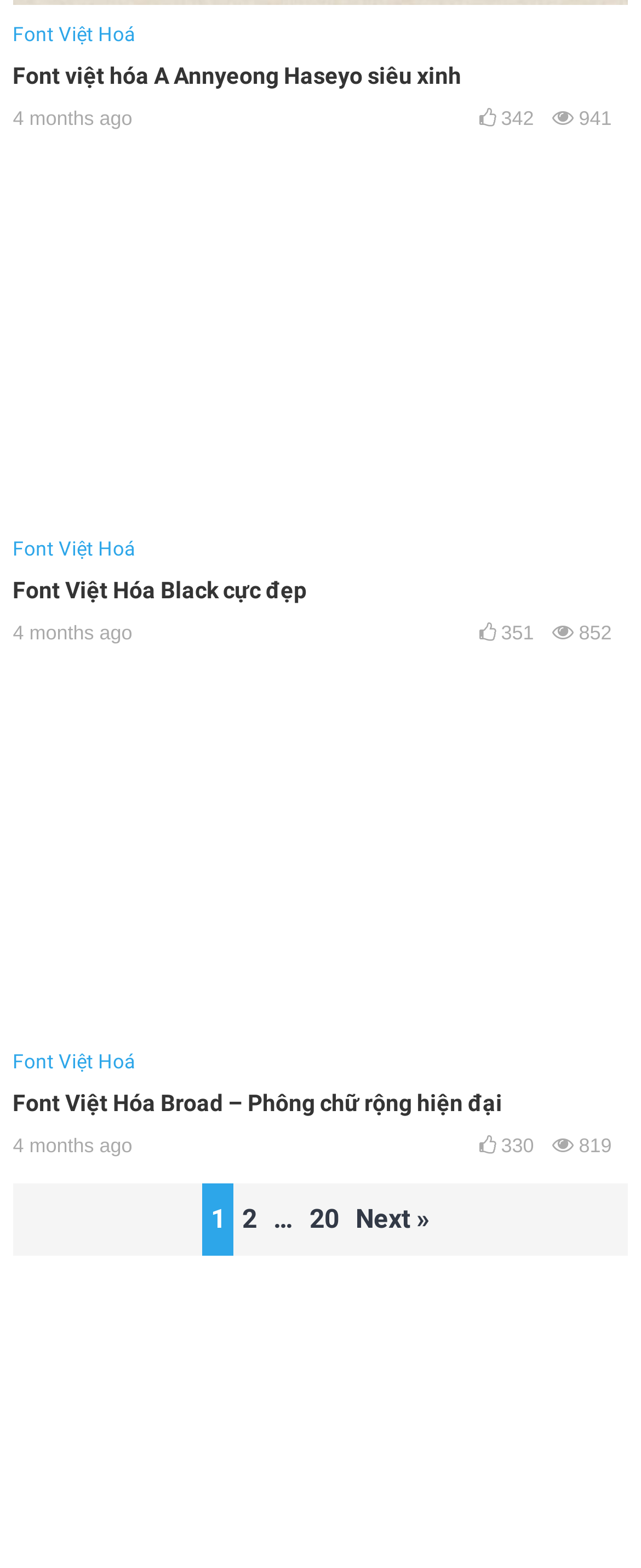What is the name of the third font?
Using the image as a reference, answer the question with a short word or phrase.

Font Việt Hóa Broad